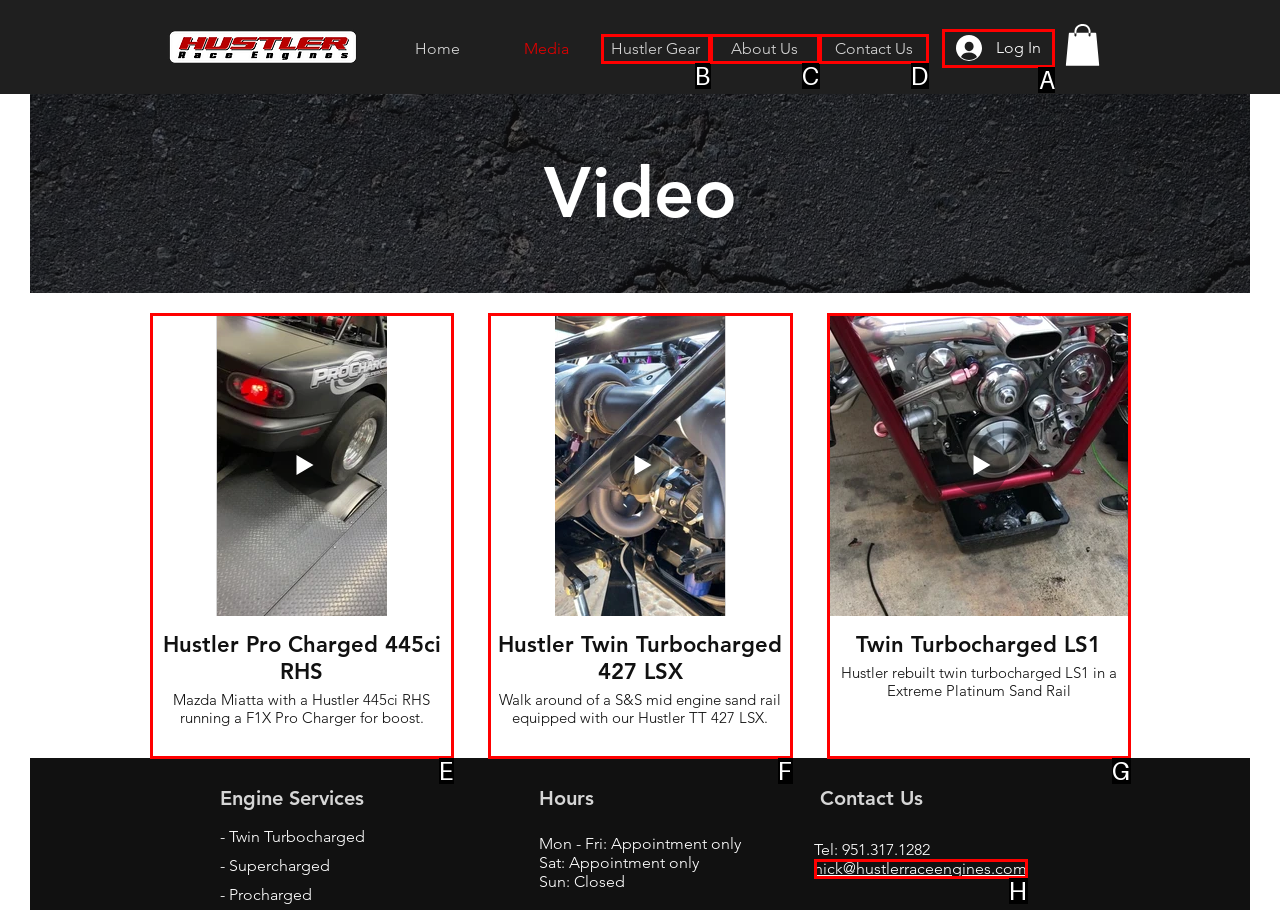Select the appropriate bounding box to fulfill the task: Click the Log In button Respond with the corresponding letter from the choices provided.

A